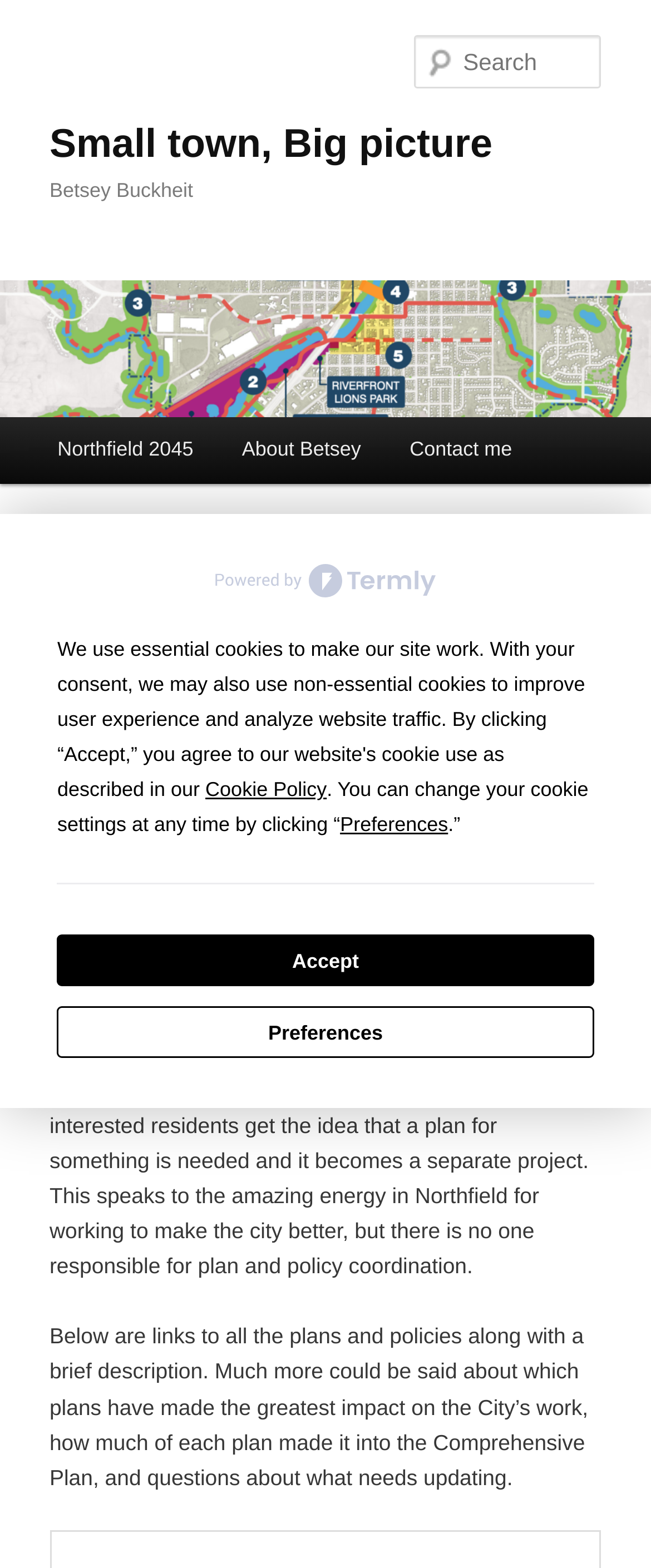What is the name of the person associated with this website?
Kindly answer the question with as much detail as you can.

I inferred this answer by looking at the heading element 'Betsey Buckheit' which is a prominent element on the webpage, suggesting that it is the name of the person associated with this website.